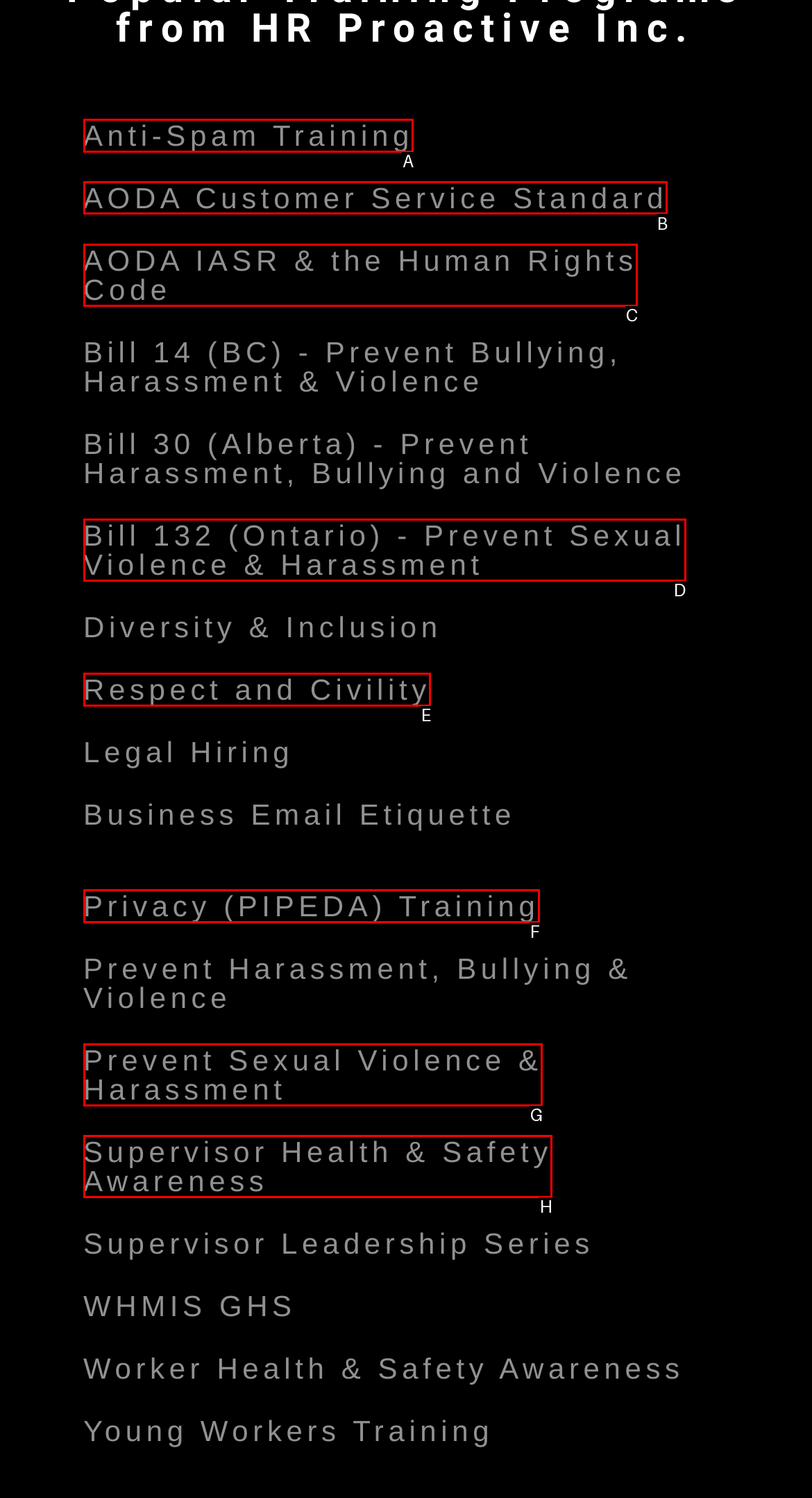Out of the given choices, which letter corresponds to the UI element required to View AODA Customer Service Standard? Answer with the letter.

B